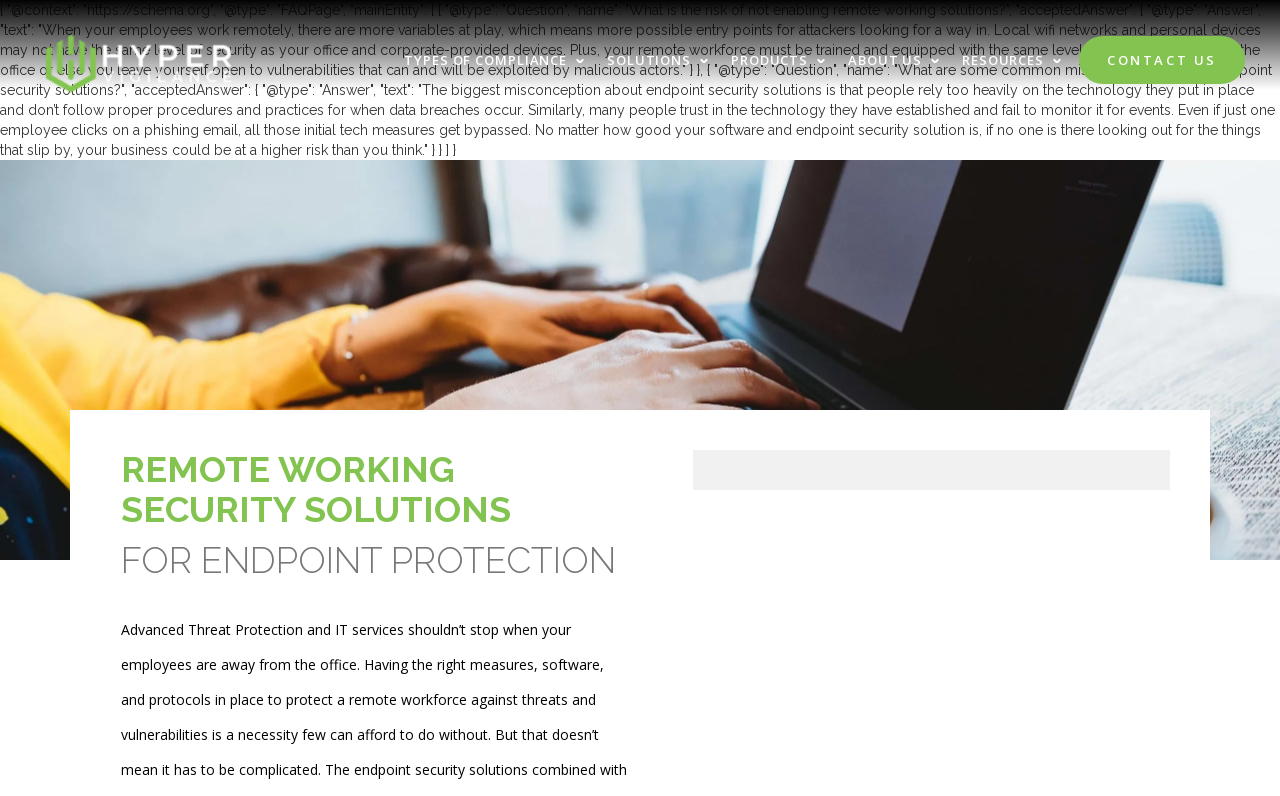Answer the following query with a single word or phrase:
What are some common misconceptions about endpoint security solutions?

Relying too heavily on technology